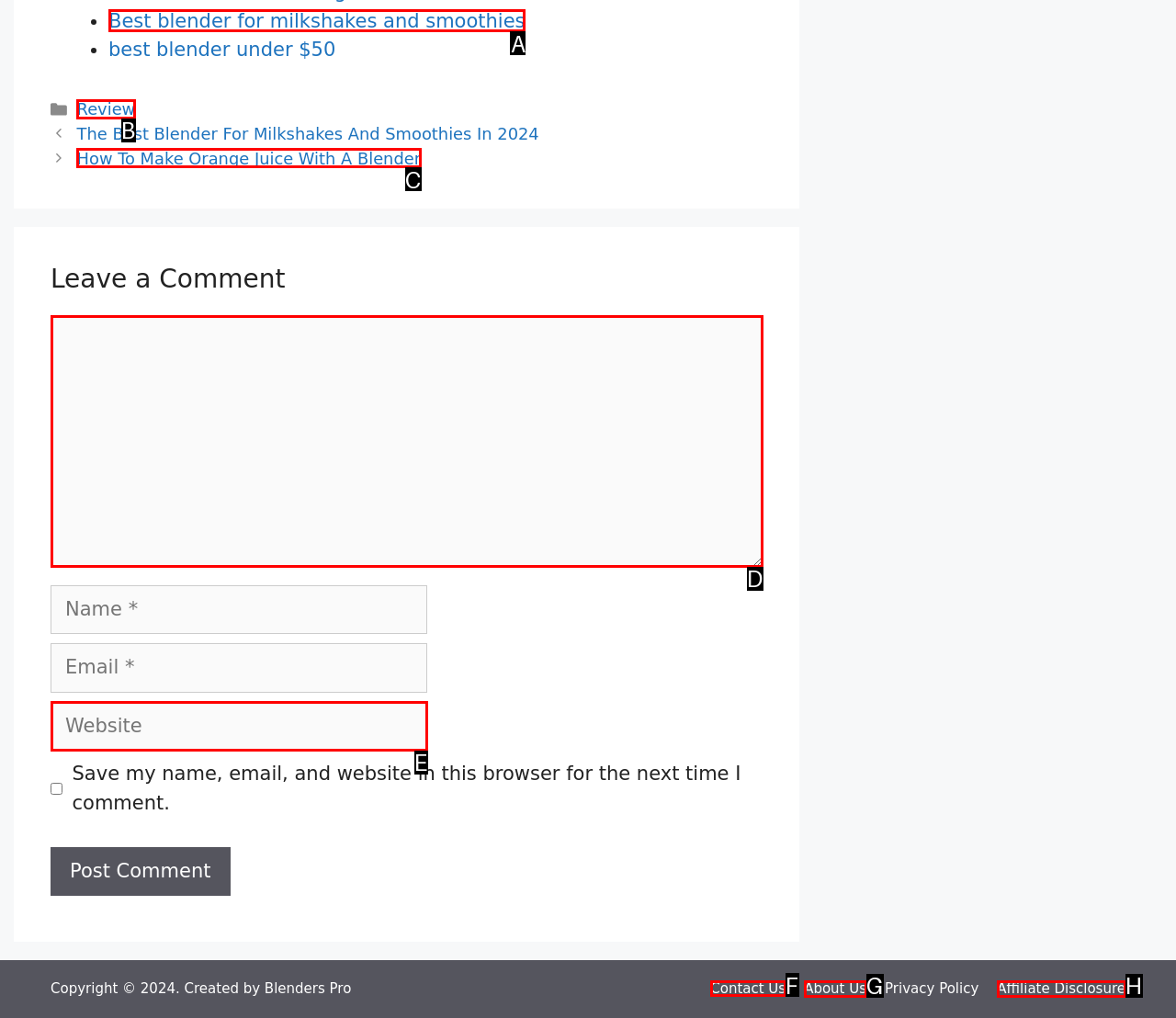Select the proper HTML element to perform the given task: Click on the link to contact us Answer with the corresponding letter from the provided choices.

F